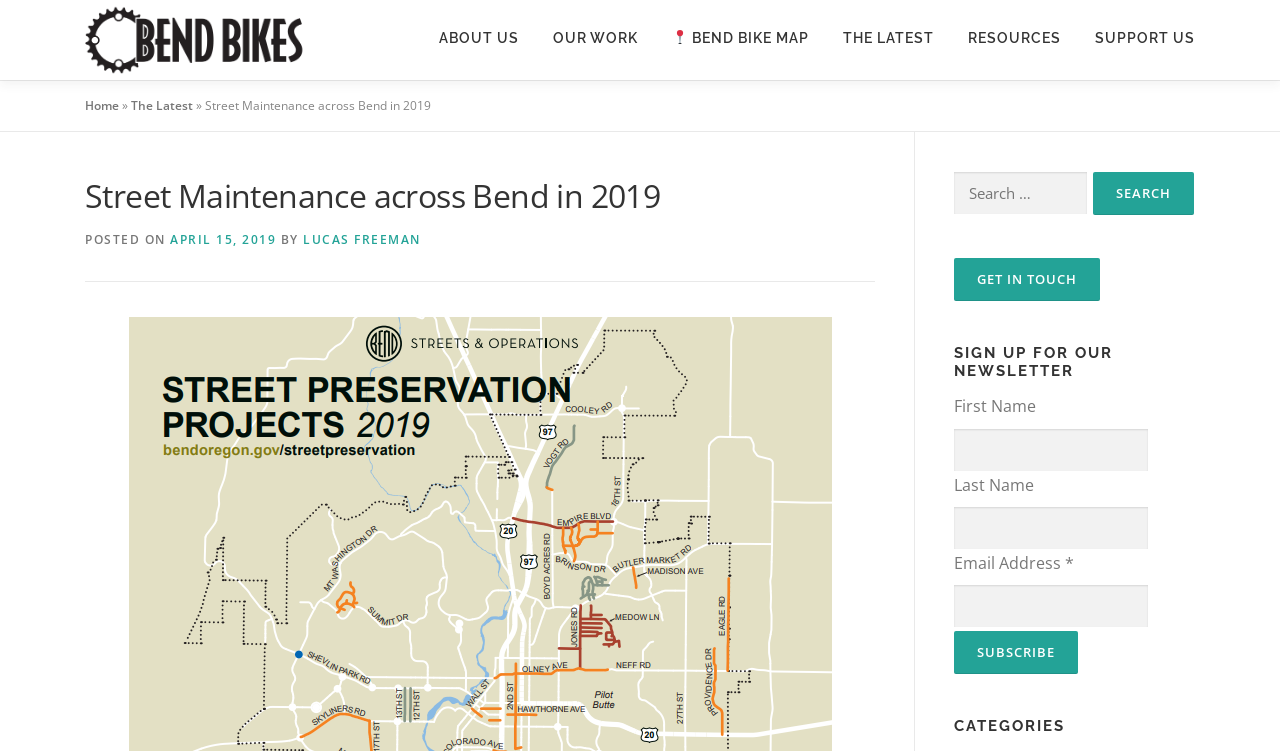How can users subscribe to the newsletter?
Could you please answer the question thoroughly and with as much detail as possible?

The webpage has a section titled 'SIGN UP FOR OUR NEWSLETTER' which contains a form with fields for first name, last name, and email address. Users can fill out this form and click the 'Subscribe' button to subscribe to the newsletter.